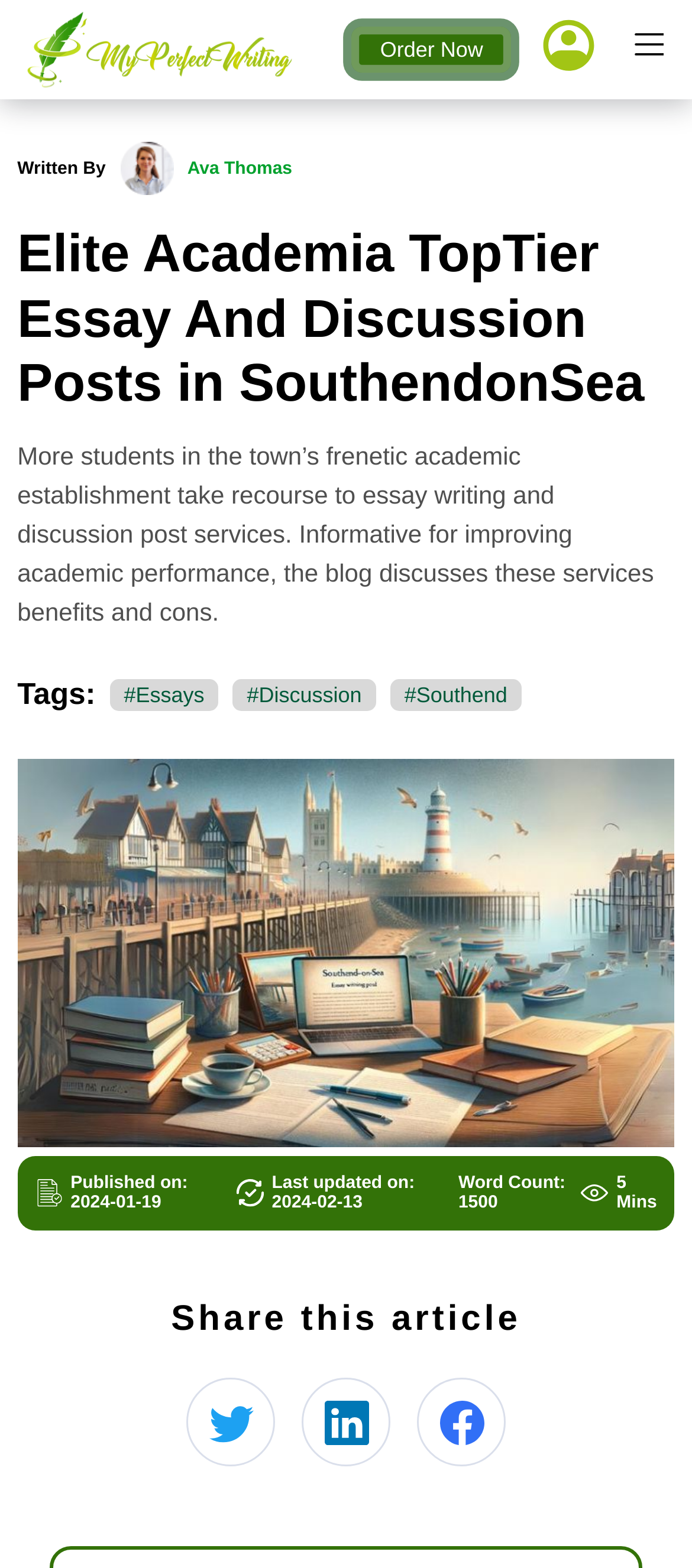Determine the title of the webpage and give its text content.

Elite Academia TopTier Essay And Discussion Posts in SouthendonSea